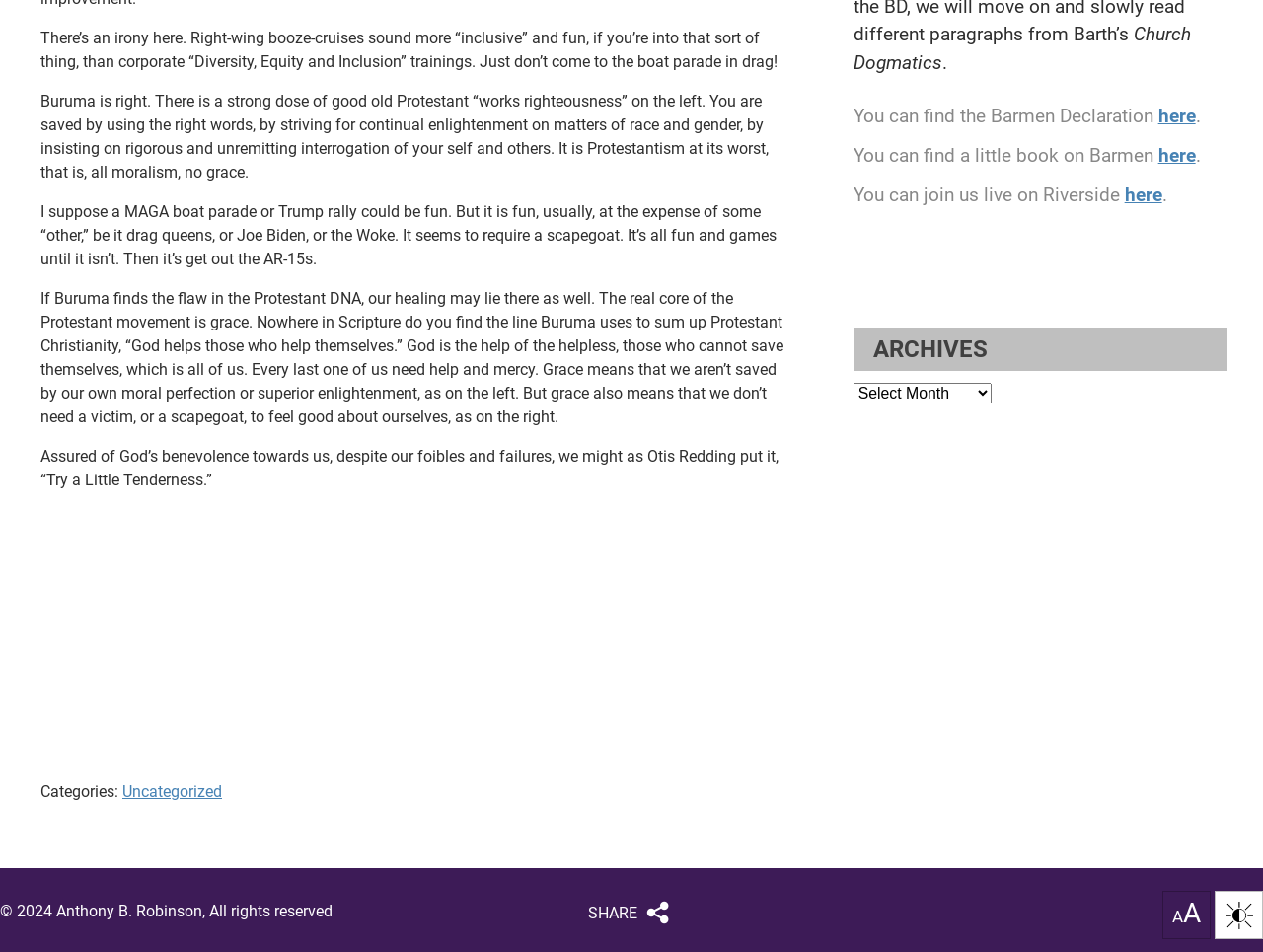Examine the image carefully and respond to the question with a detailed answer: 
What is the author's tone in the article?

The author's tone can be inferred from the text content, which uses phrases like 'There's an irony here' and 'Try a Little Tenderness' to convey a reflective and introspective tone.